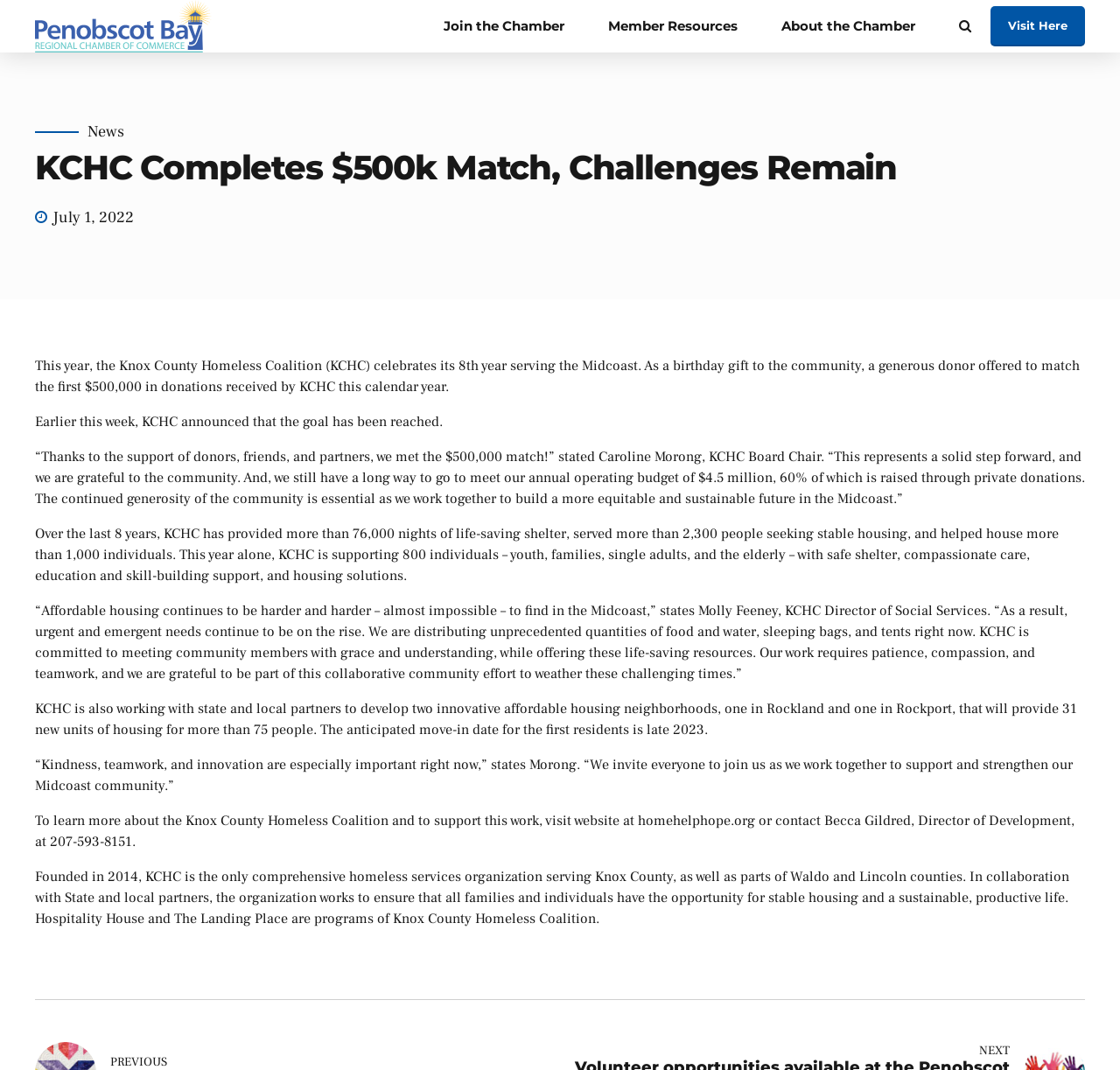Please answer the following question using a single word or phrase: What is the Knox County Homeless Coalition celebrating?

8th year serving the Midcoast